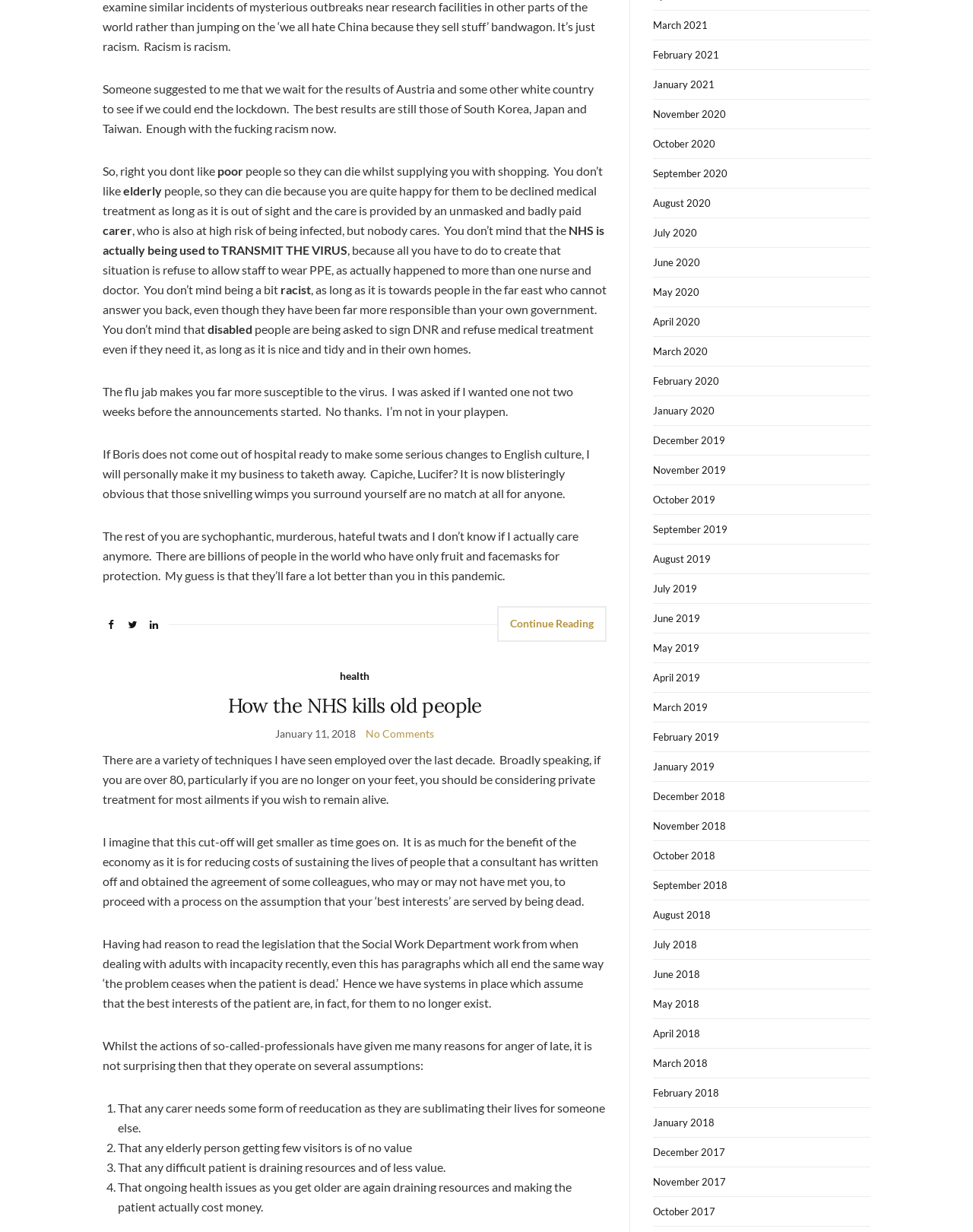Ascertain the bounding box coordinates for the UI element detailed here: "September 2019". The coordinates should be provided as [left, top, right, bottom] with each value being a float between 0 and 1.

[0.671, 0.418, 0.895, 0.442]